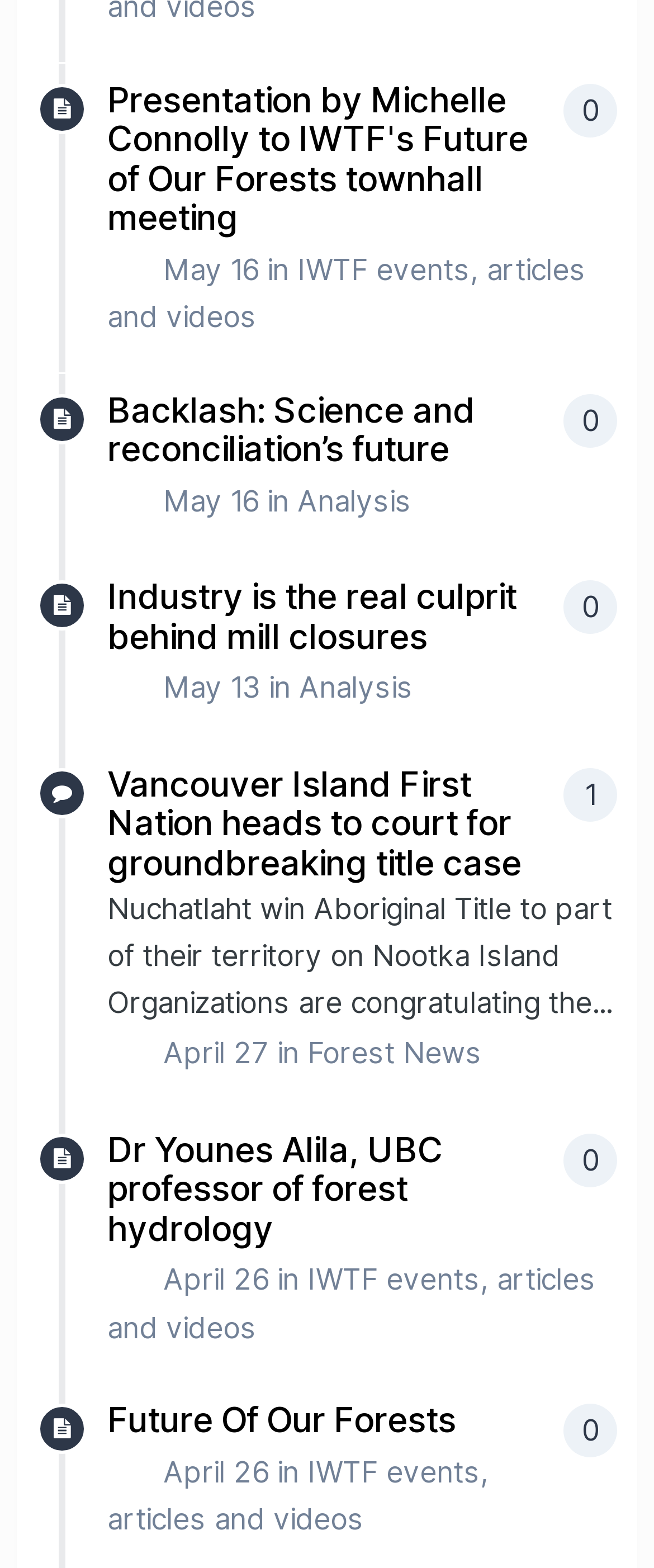Could you highlight the region that needs to be clicked to execute the instruction: "Read article by Loys Maingon"?

[0.164, 0.248, 0.726, 0.3]